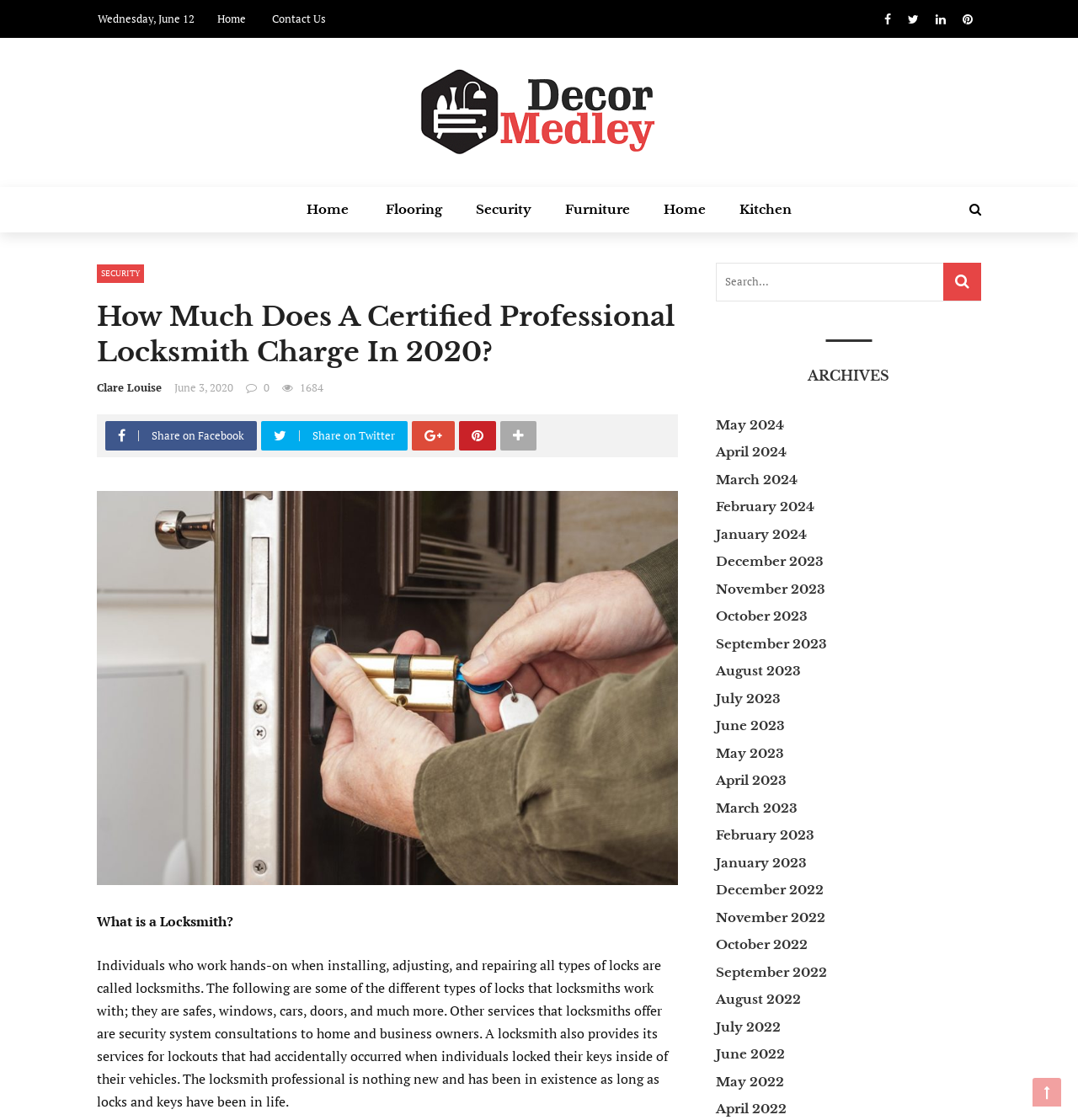Identify the bounding box for the UI element described as: "March 2024". Ensure the coordinates are four float numbers between 0 and 1, formatted as [left, top, right, bottom].

[0.664, 0.421, 0.74, 0.435]